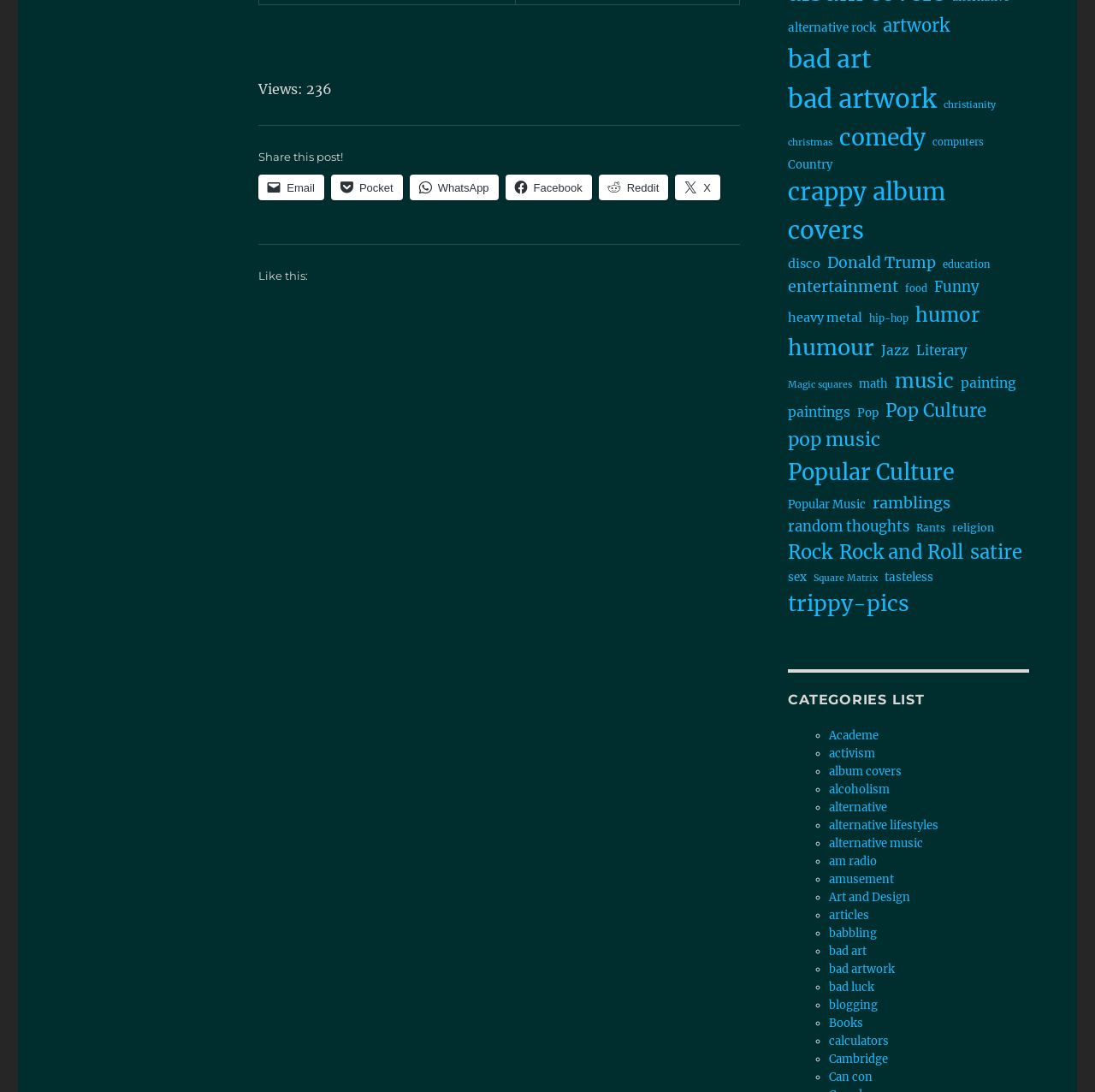Determine the bounding box coordinates for the area that should be clicked to carry out the following instruction: "Check out Rock music posts".

[0.72, 0.492, 0.76, 0.52]